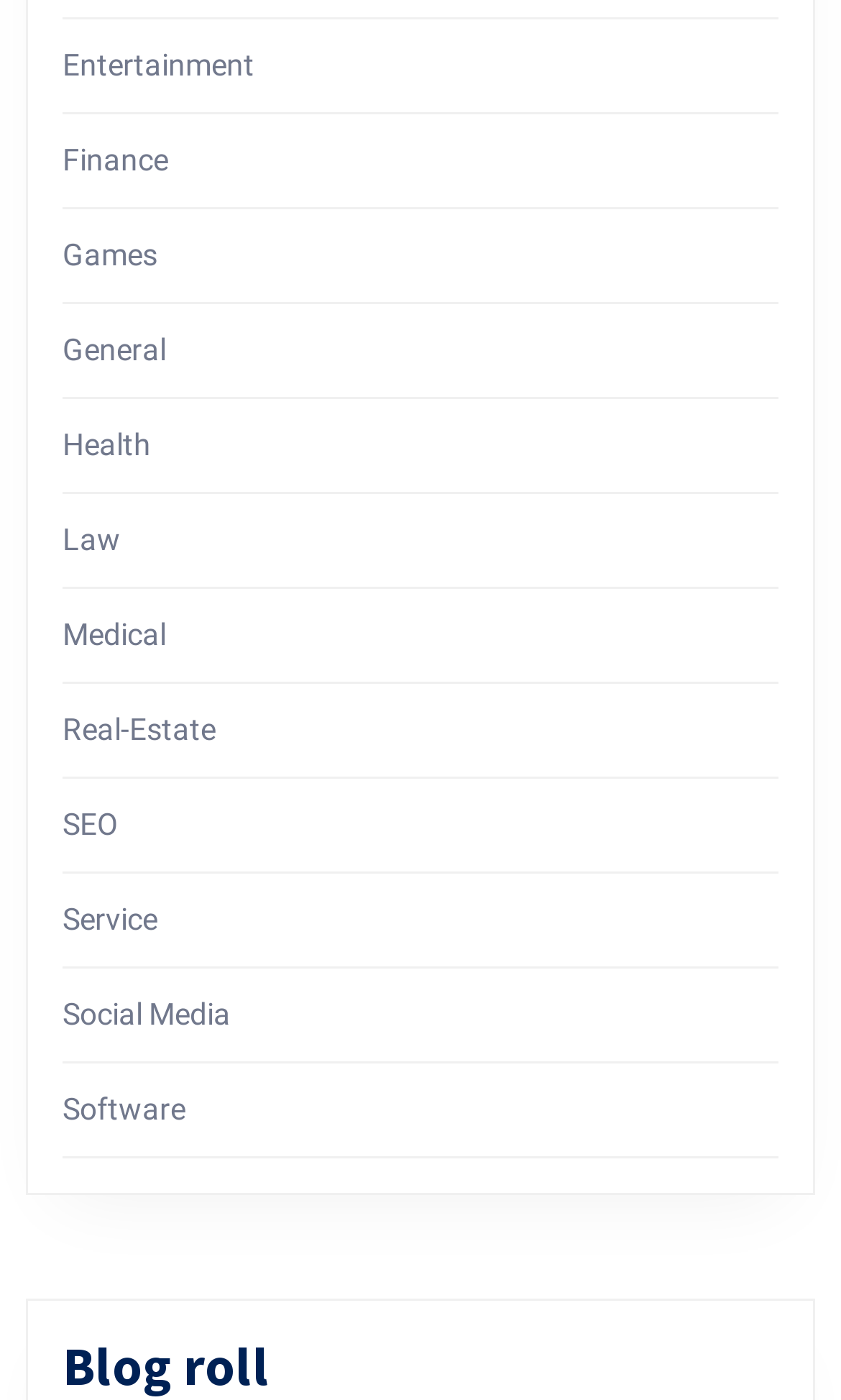Please determine the bounding box coordinates of the section I need to click to accomplish this instruction: "View Blog roll".

[0.074, 0.954, 0.926, 1.0]